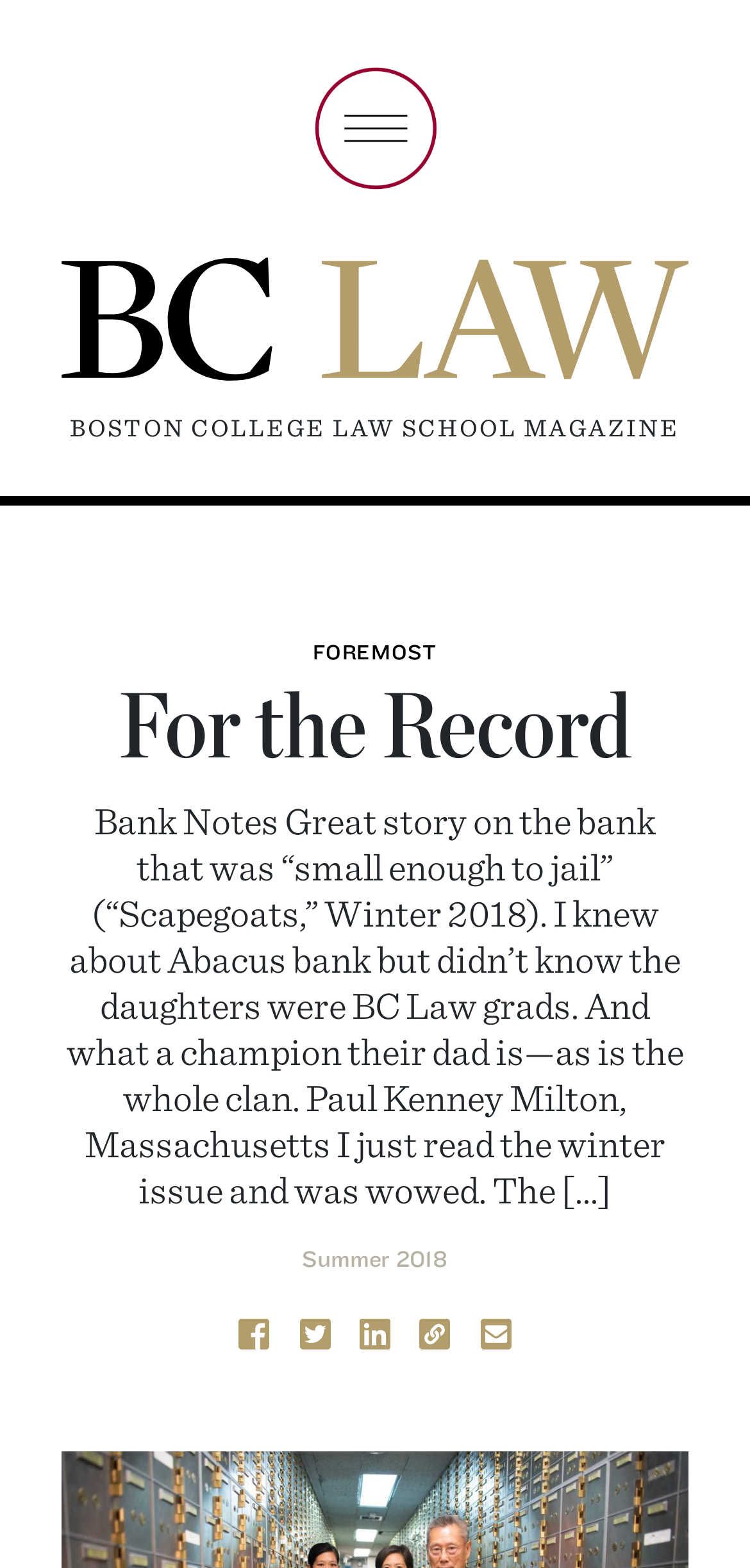Give the bounding box coordinates for this UI element: "title="Share on LinkedIn"". The coordinates should be four float numbers between 0 and 1, arranged as [left, top, right, bottom].

[0.479, 0.838, 0.521, 0.862]